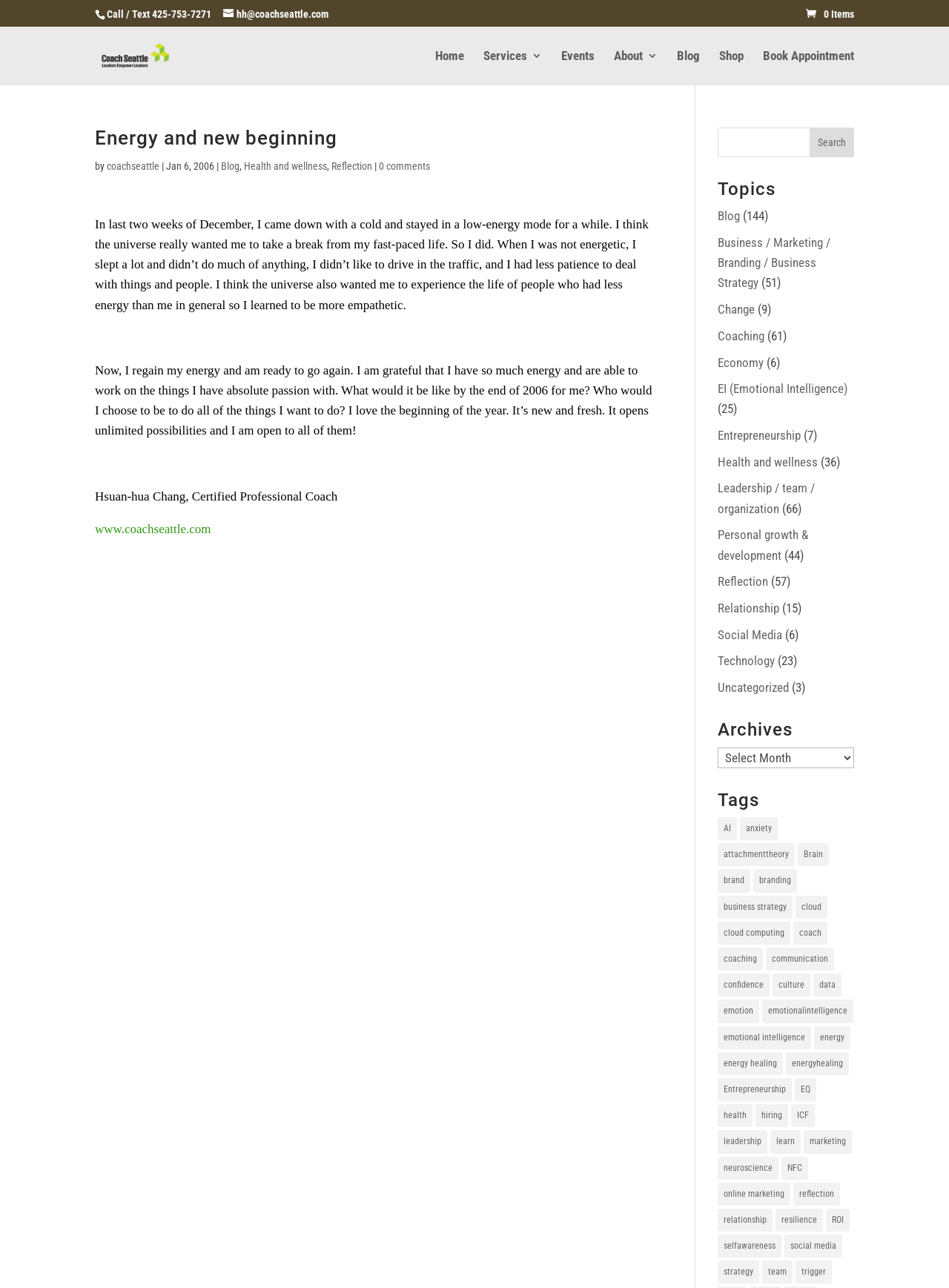What is the title of the article on the webpage?
Relying on the image, give a concise answer in one word or a brief phrase.

Energy and new beginning